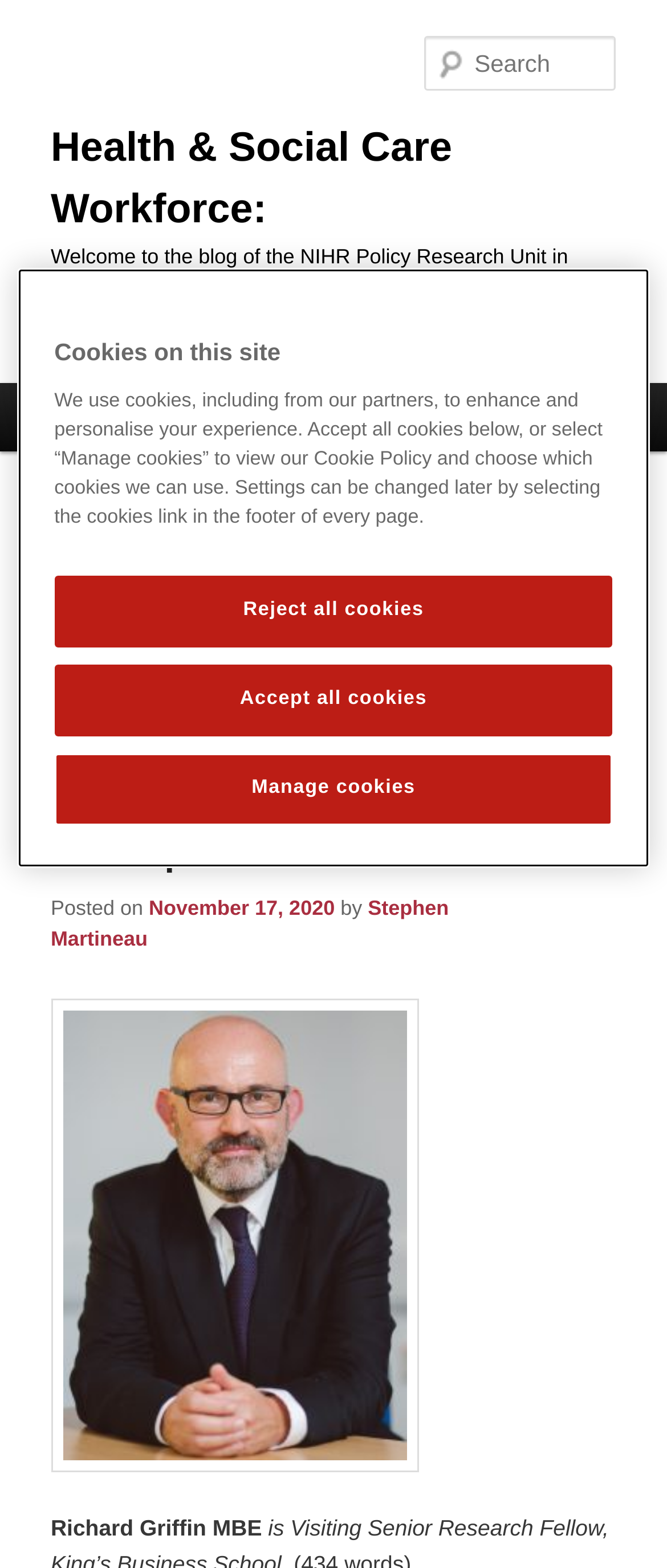Please find the bounding box coordinates of the element that must be clicked to perform the given instruction: "View the author profile of Stephen Martineau". The coordinates should be four float numbers from 0 to 1, i.e., [left, top, right, bottom].

[0.076, 0.571, 0.673, 0.606]